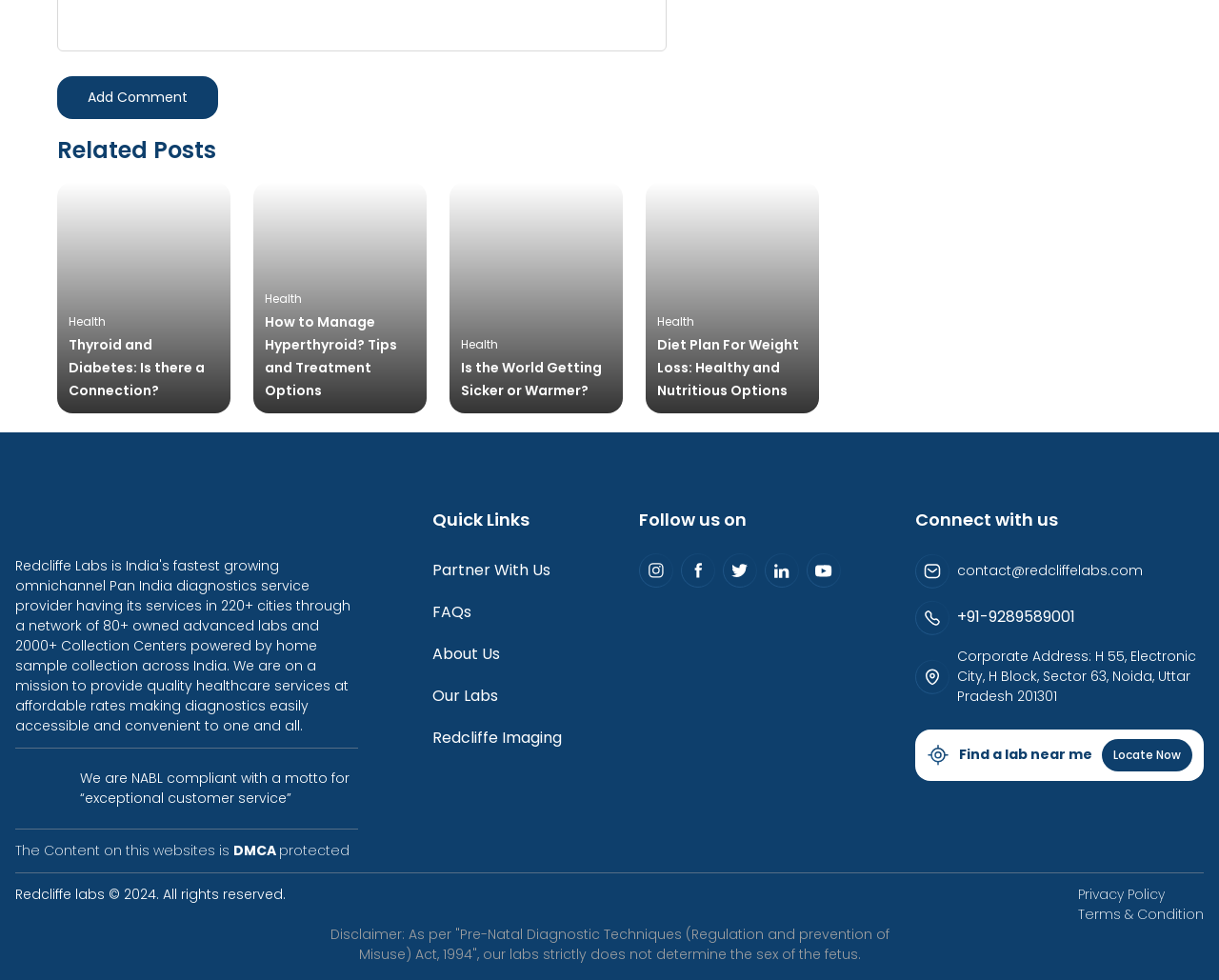Please answer the following question using a single word or phrase: What is the disclaimer about?

Pre-Natal Diagnostic Techniques Act